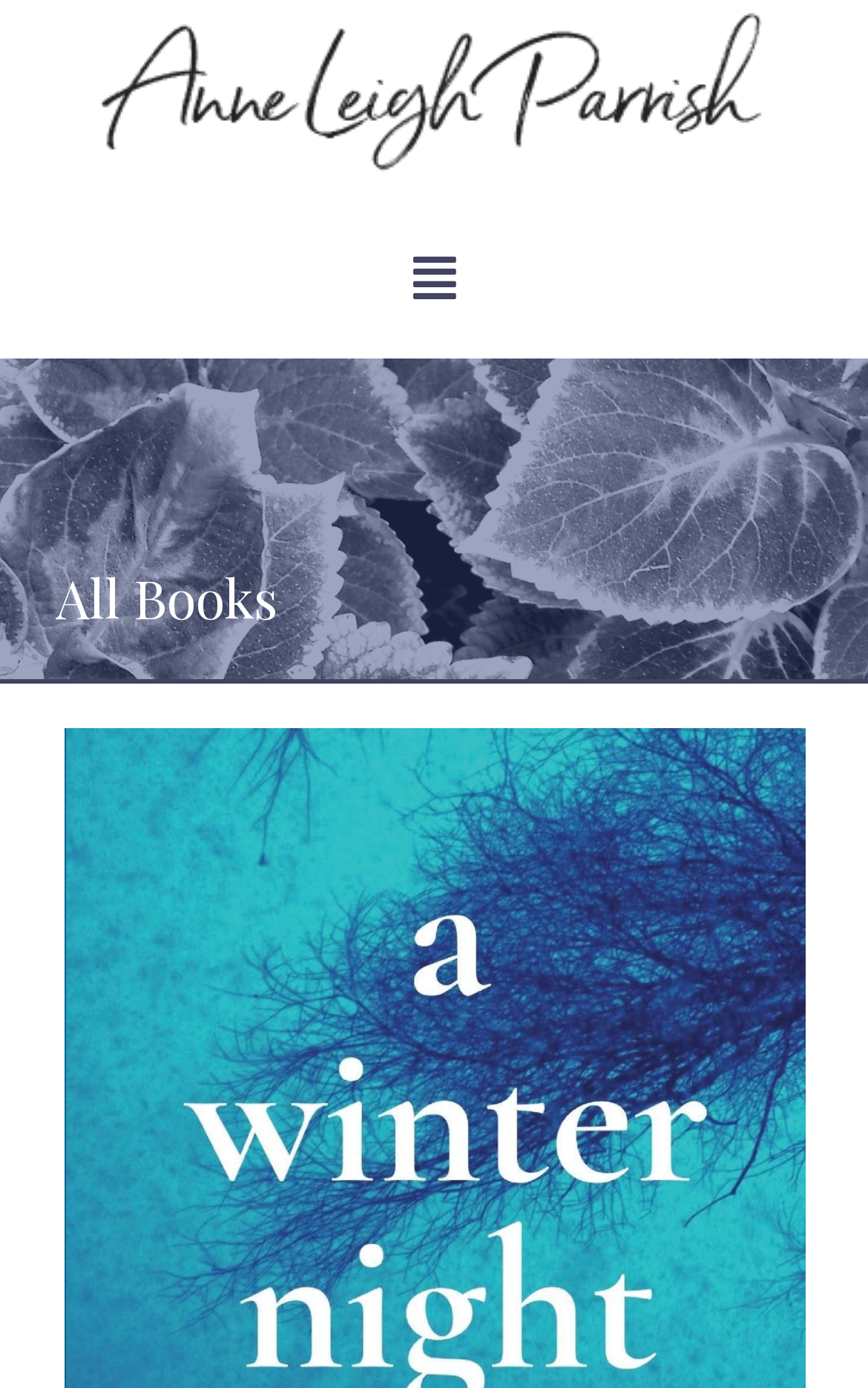Find the bounding box coordinates for the UI element whose description is: "All Books". The coordinates should be four float numbers between 0 and 1, in the format [left, top, right, bottom].

[0.026, 0.387, 0.356, 0.474]